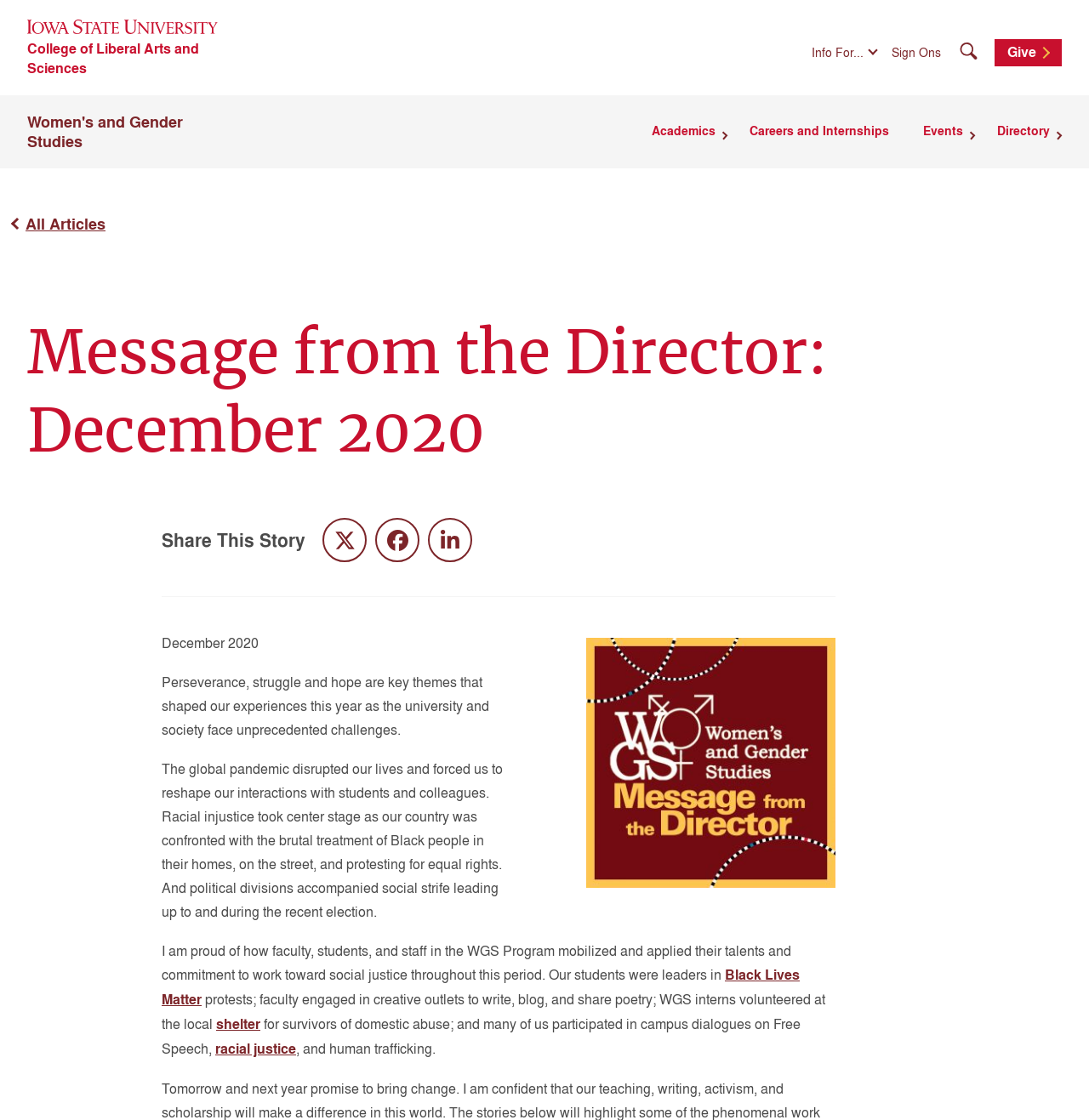Please use the details from the image to answer the following question comprehensively:
What is the main topic of the message from the director?

The main topic of the message from the director can be inferred from the text content, which mentions 'racial injustice', 'Black Lives Matter', 'racial justice', and 'human trafficking', indicating that the message is focused on social justice issues.